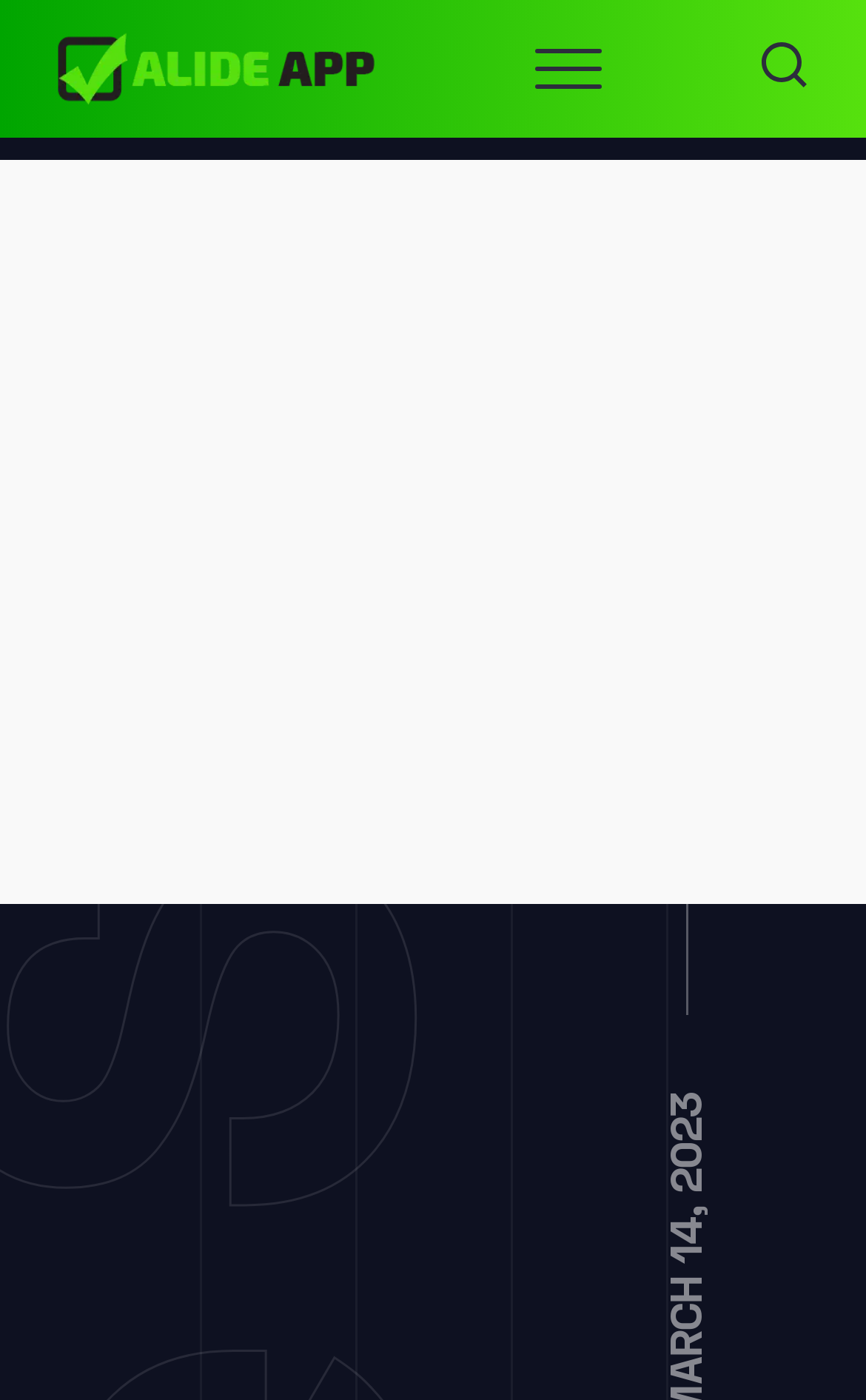Is there a mobile menu option?
Answer the question with a single word or phrase, referring to the image.

Yes